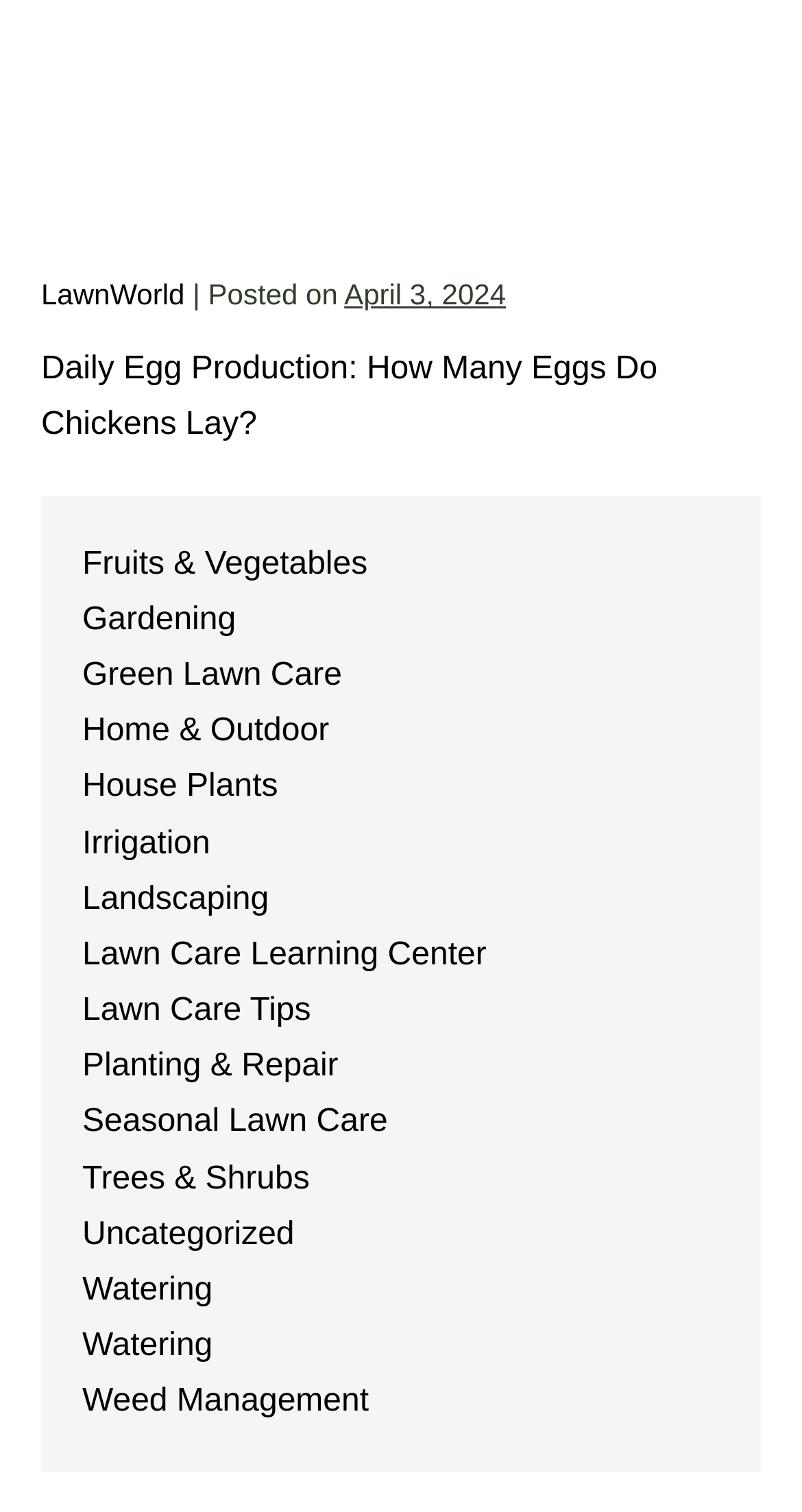Pinpoint the bounding box coordinates of the clickable element to carry out the following instruction: "Read the article 'Daily Egg Production: How Many Eggs Do Chickens Lay?'."

[0.051, 0.233, 0.82, 0.293]